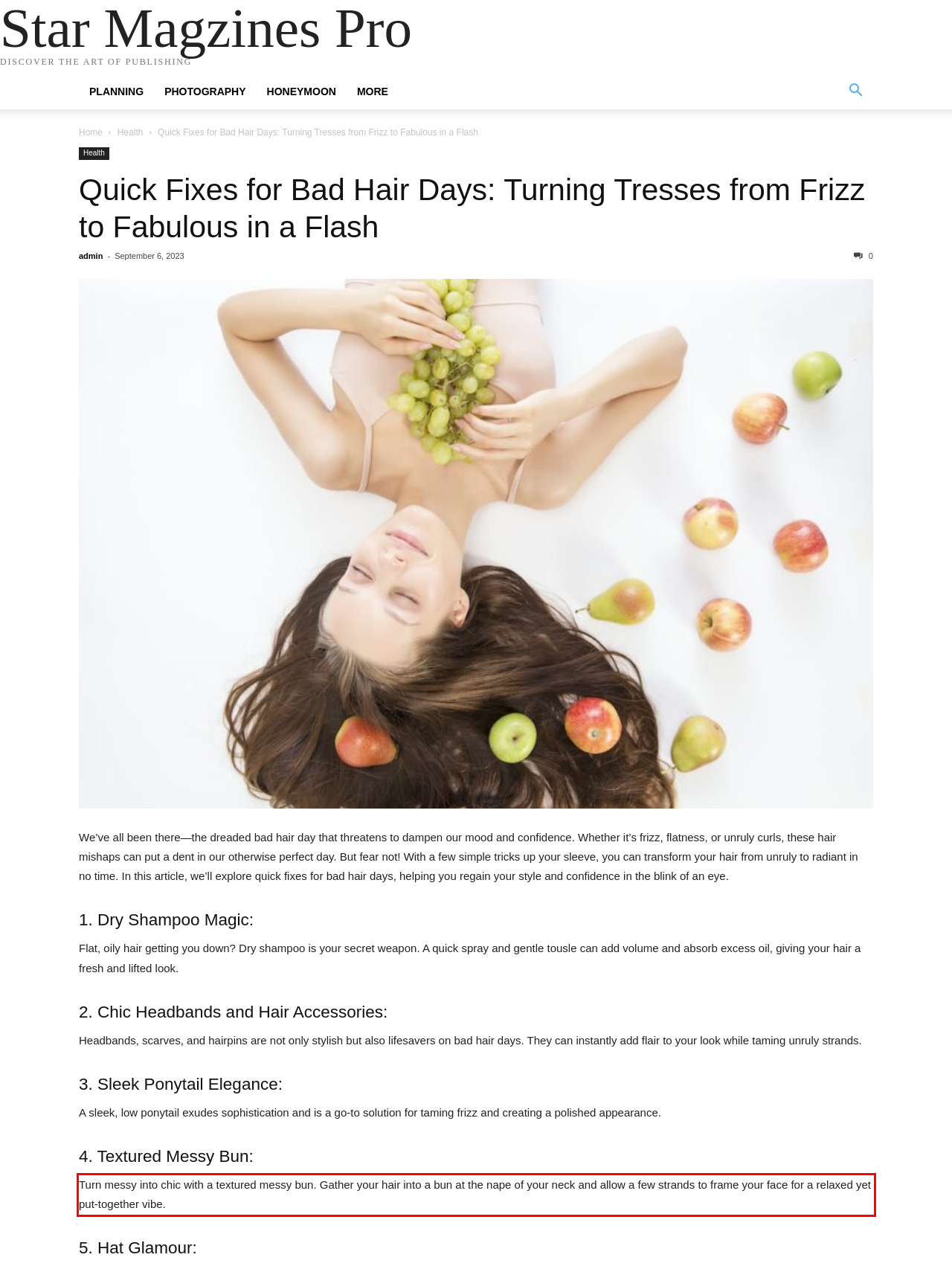Using the provided webpage screenshot, identify and read the text within the red rectangle bounding box.

Turn messy into chic with a textured messy bun. Gather your hair into a bun at the nape of your neck and allow a few strands to frame your face for a relaxed yet put-together vibe.